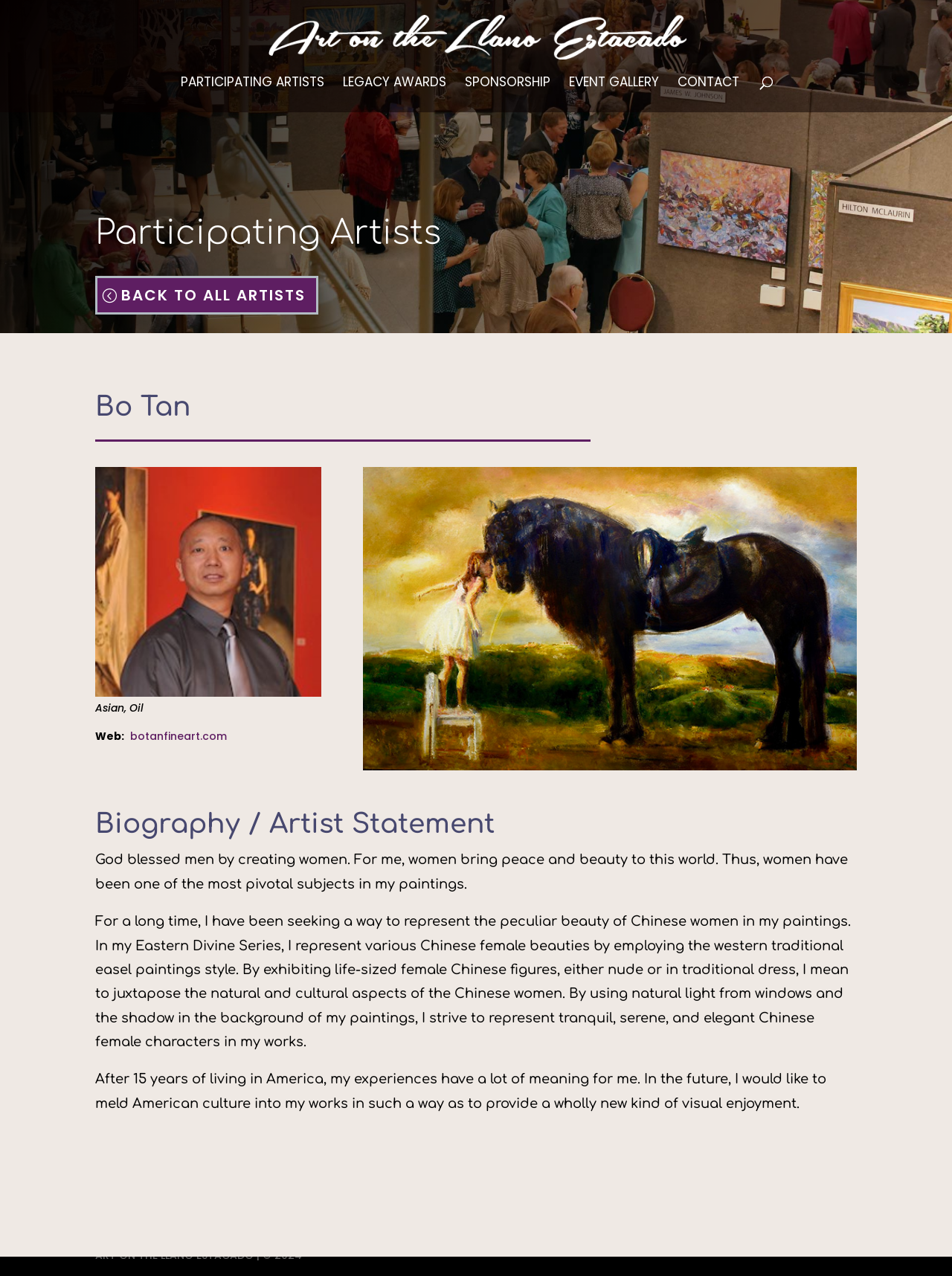Please answer the following question using a single word or phrase: 
What is the subject of the artist's paintings?

Women